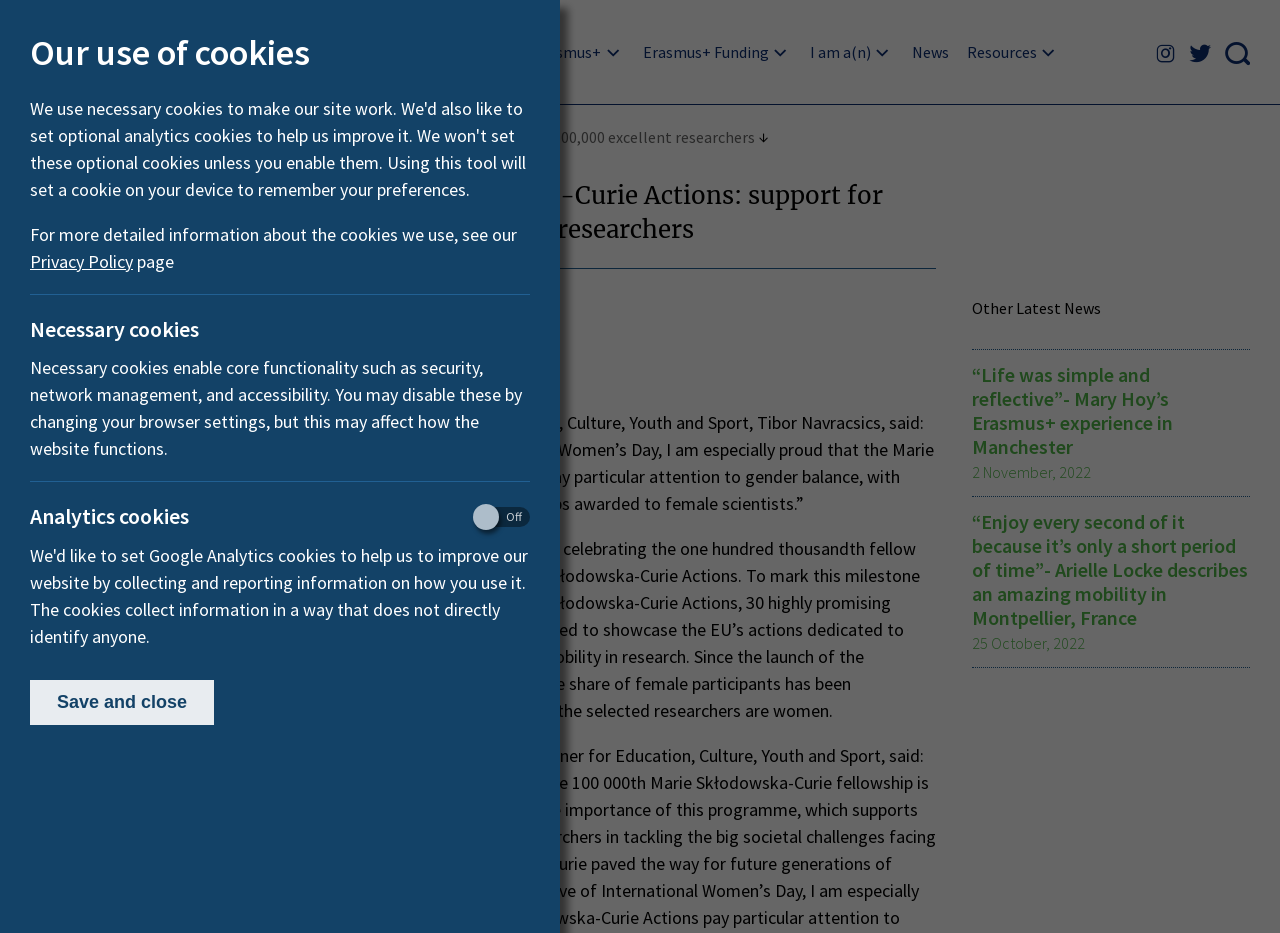Given the element description "Instagram" in the screenshot, predict the bounding box coordinates of that UI element.

[0.902, 0.021, 0.919, 0.096]